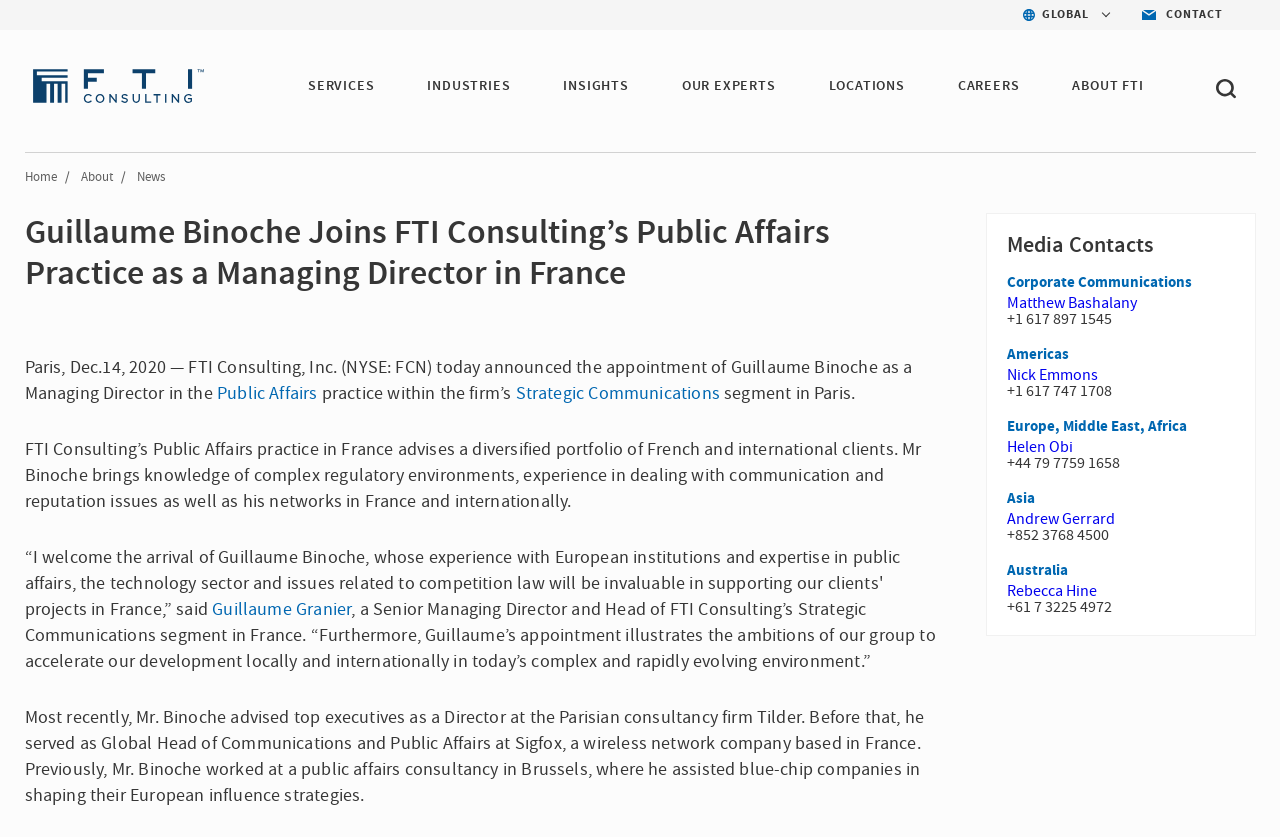Find the bounding box coordinates of the clickable area that will achieve the following instruction: "Click the 'Matthew Bashalany' link".

[0.786, 0.349, 0.888, 0.373]